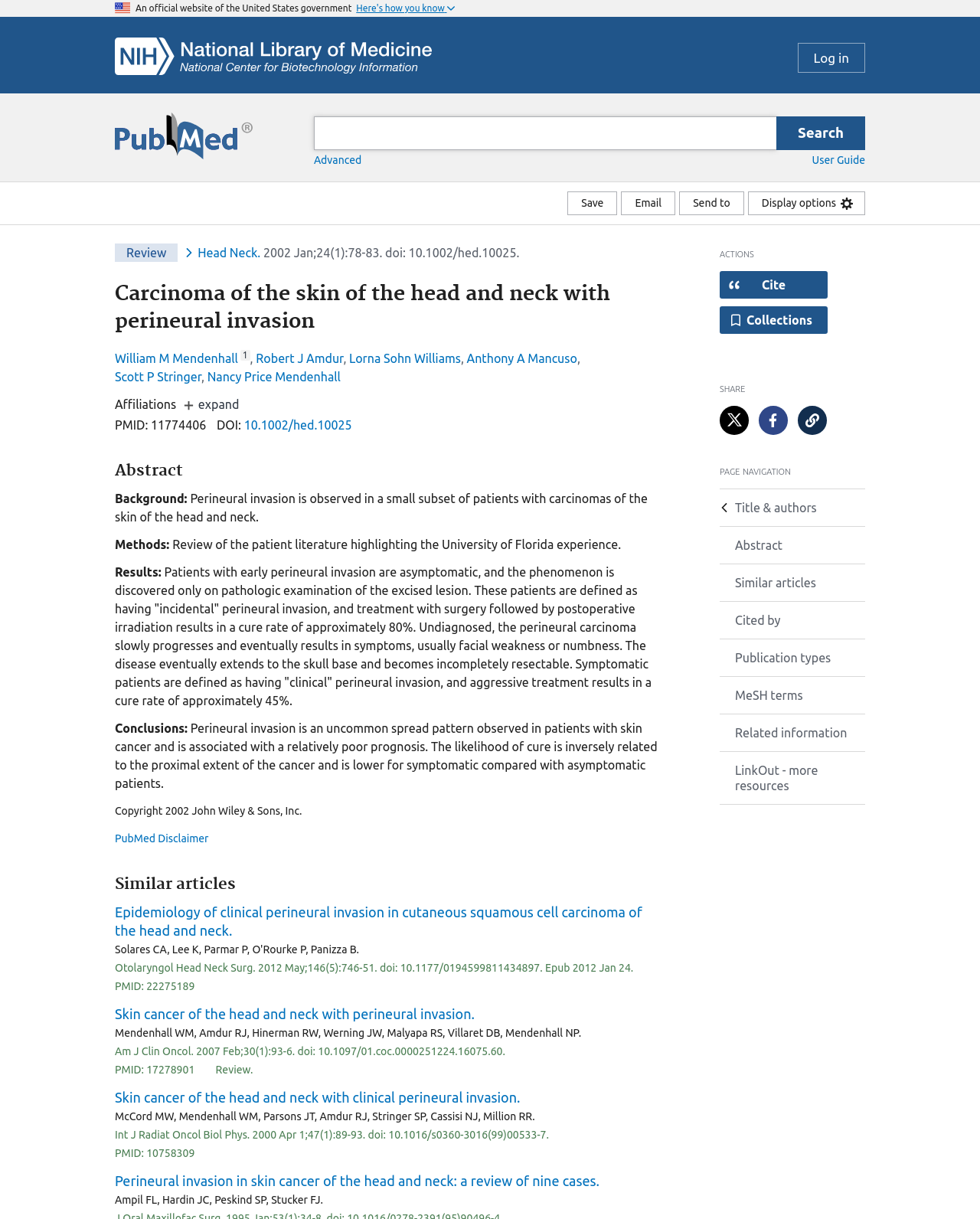Identify and provide the bounding box coordinates of the UI element described: "Search". The coordinates should be formatted as [left, top, right, bottom], with each number being a float between 0 and 1.

[0.792, 0.095, 0.883, 0.123]